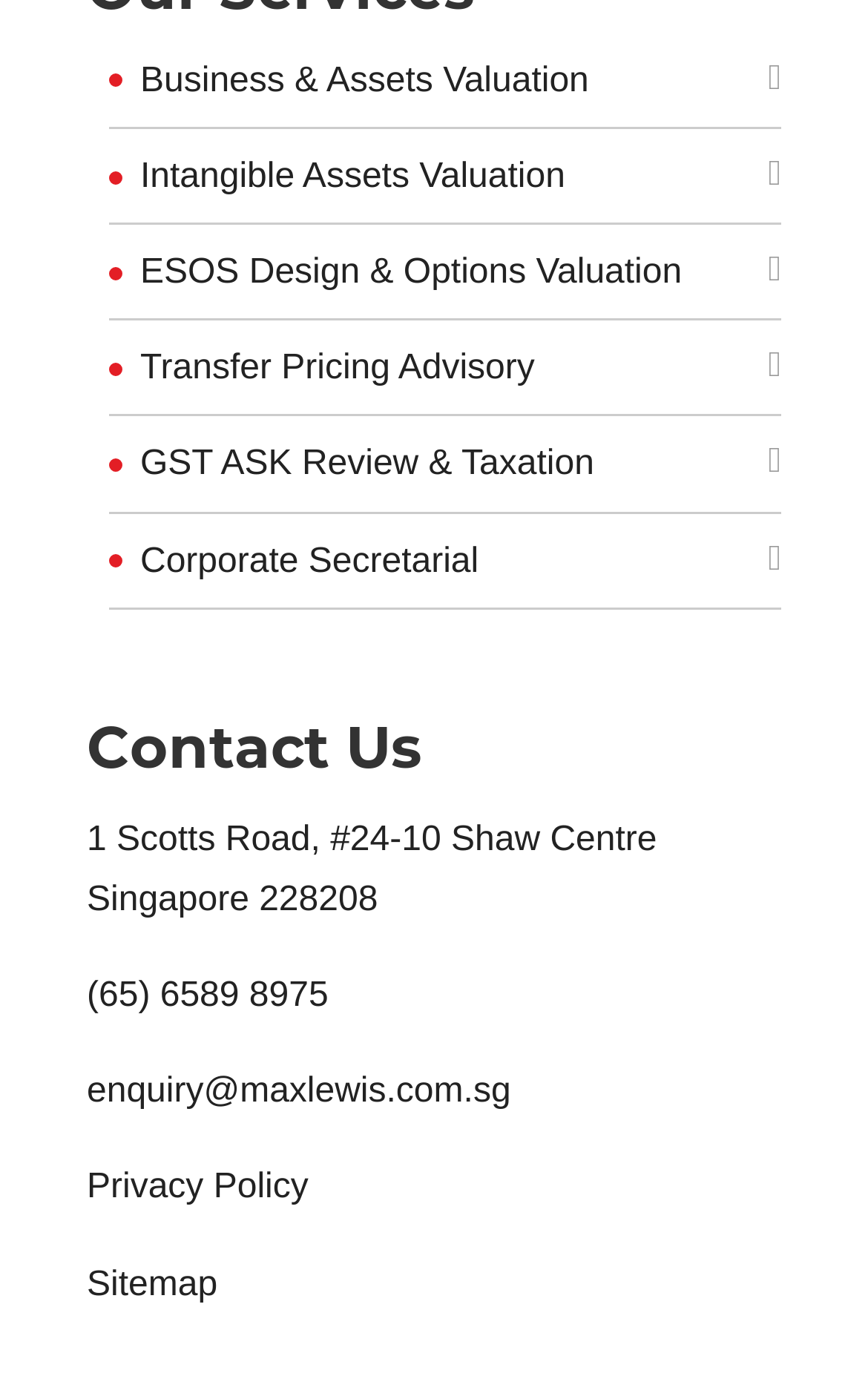For the element described, predict the bounding box coordinates as (top-left x, top-left y, bottom-right x, bottom-right y). All values should be between 0 and 1. Element description: Business & Assets Valuation

[0.162, 0.044, 0.678, 0.071]